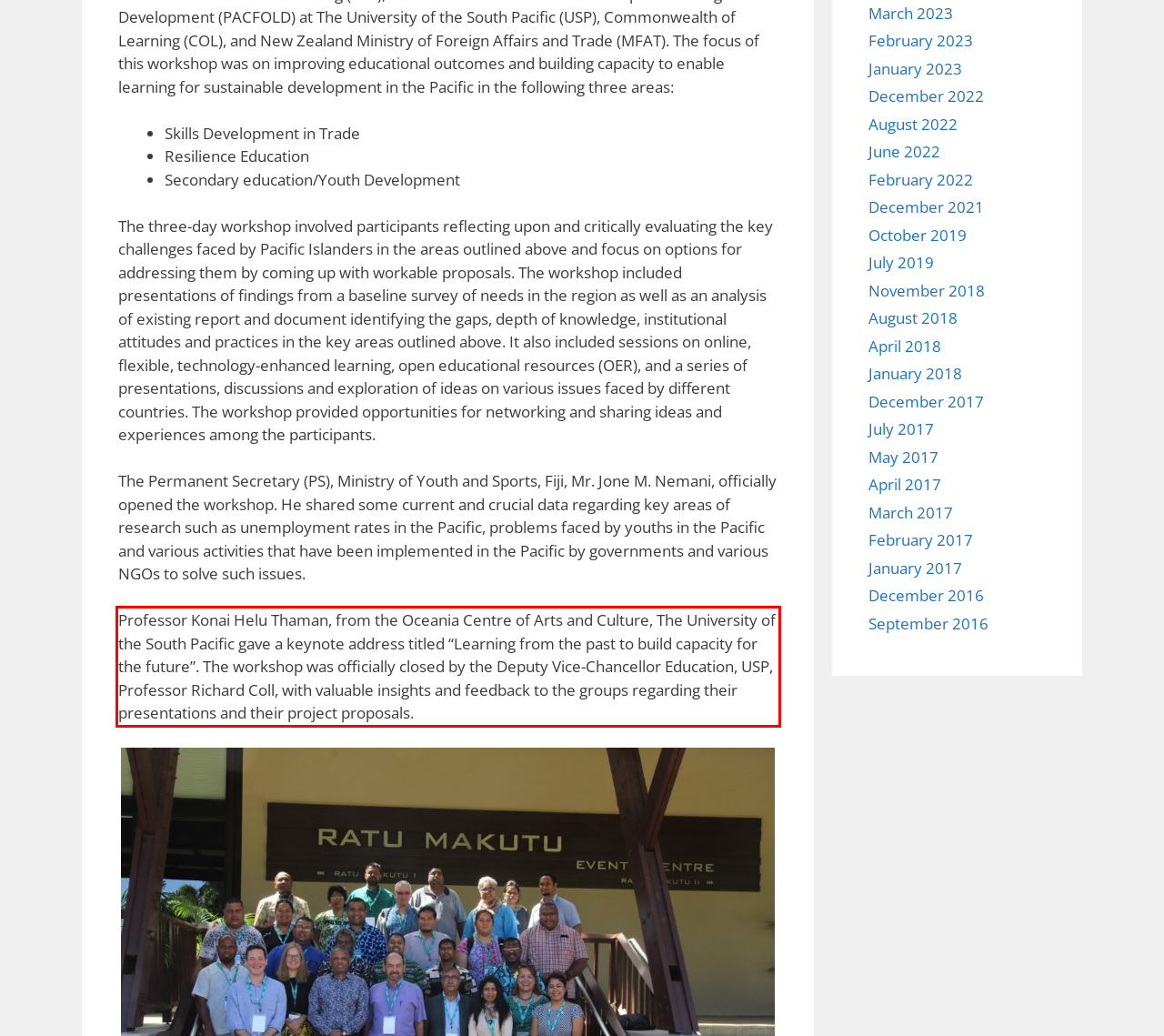Locate the red bounding box in the provided webpage screenshot and use OCR to determine the text content inside it.

Professor Konai Helu Thaman, from the Oceania Centre of Arts and Culture, The University of the South Pacific gave a keynote address titled “Learning from the past to build capacity for the future”. The workshop was officially closed by the Deputy Vice-Chancellor Education, USP, Professor Richard Coll, with valuable insights and feedback to the groups regarding their presentations and their project proposals.